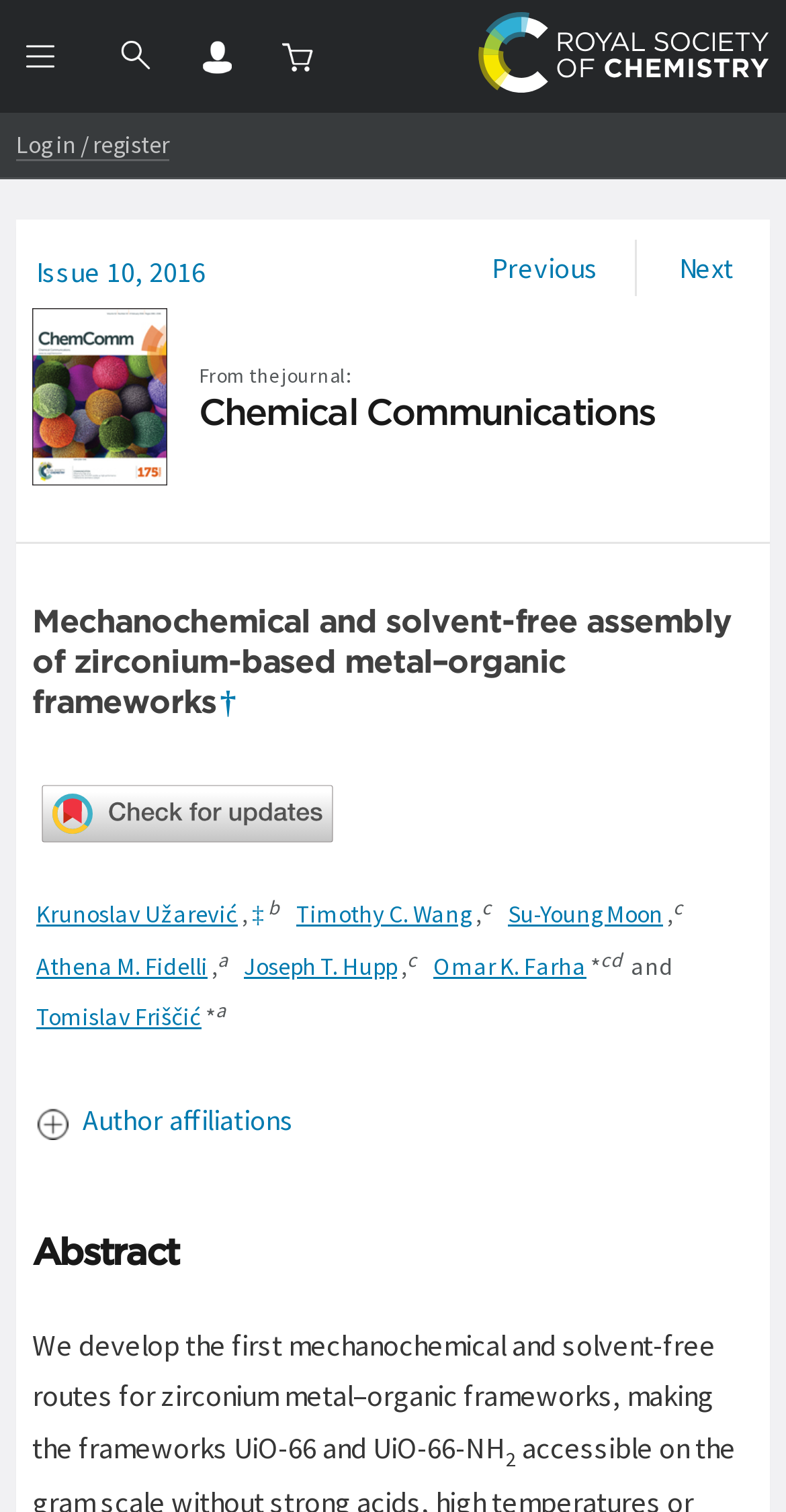How many authors are listed for this article?
Look at the image and respond with a one-word or short-phrase answer.

7